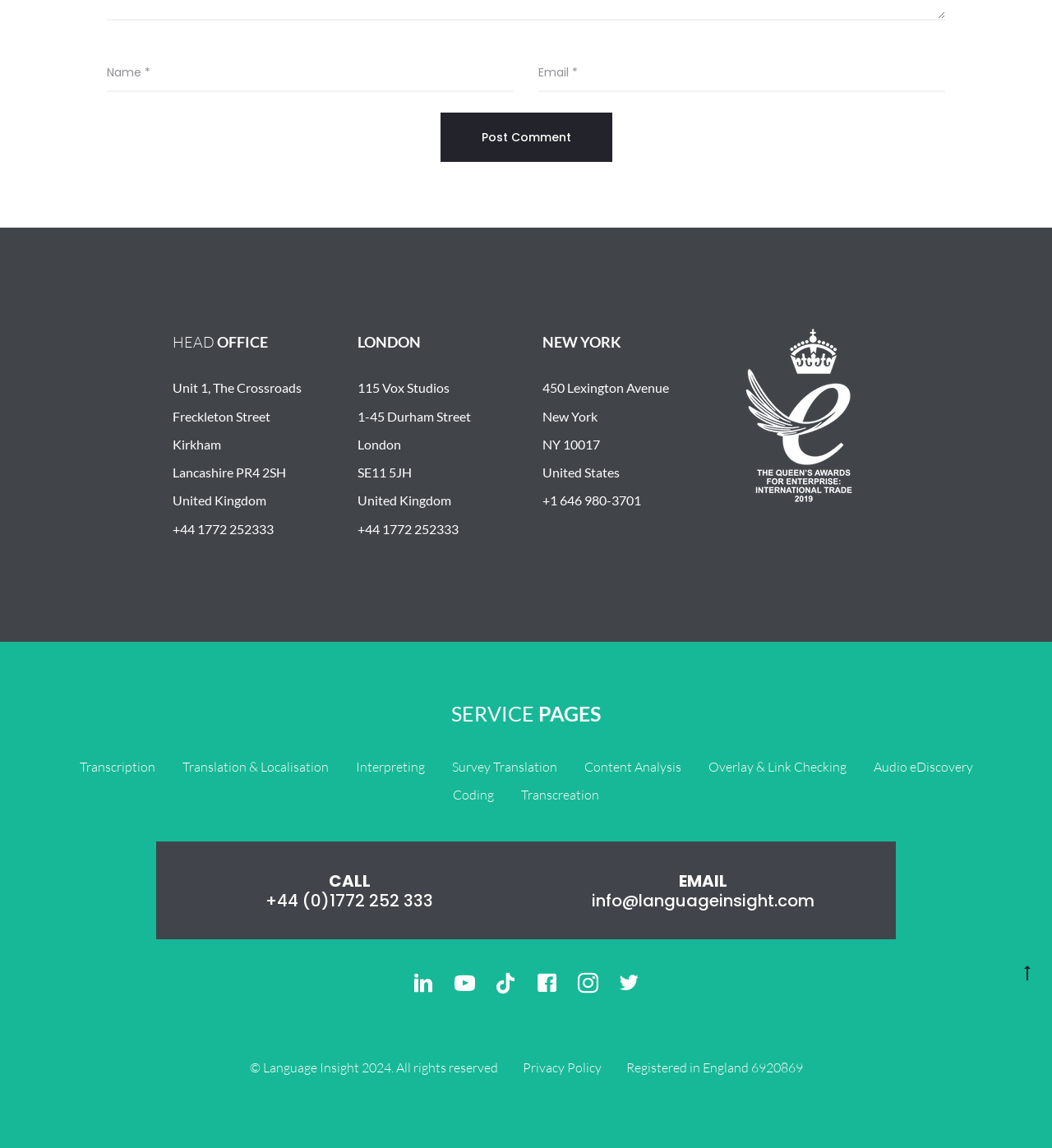Pinpoint the bounding box coordinates of the area that should be clicked to complete the following instruction: "Go to Transcription". The coordinates must be given as four float numbers between 0 and 1, i.e., [left, top, right, bottom].

[0.075, 0.66, 0.147, 0.675]